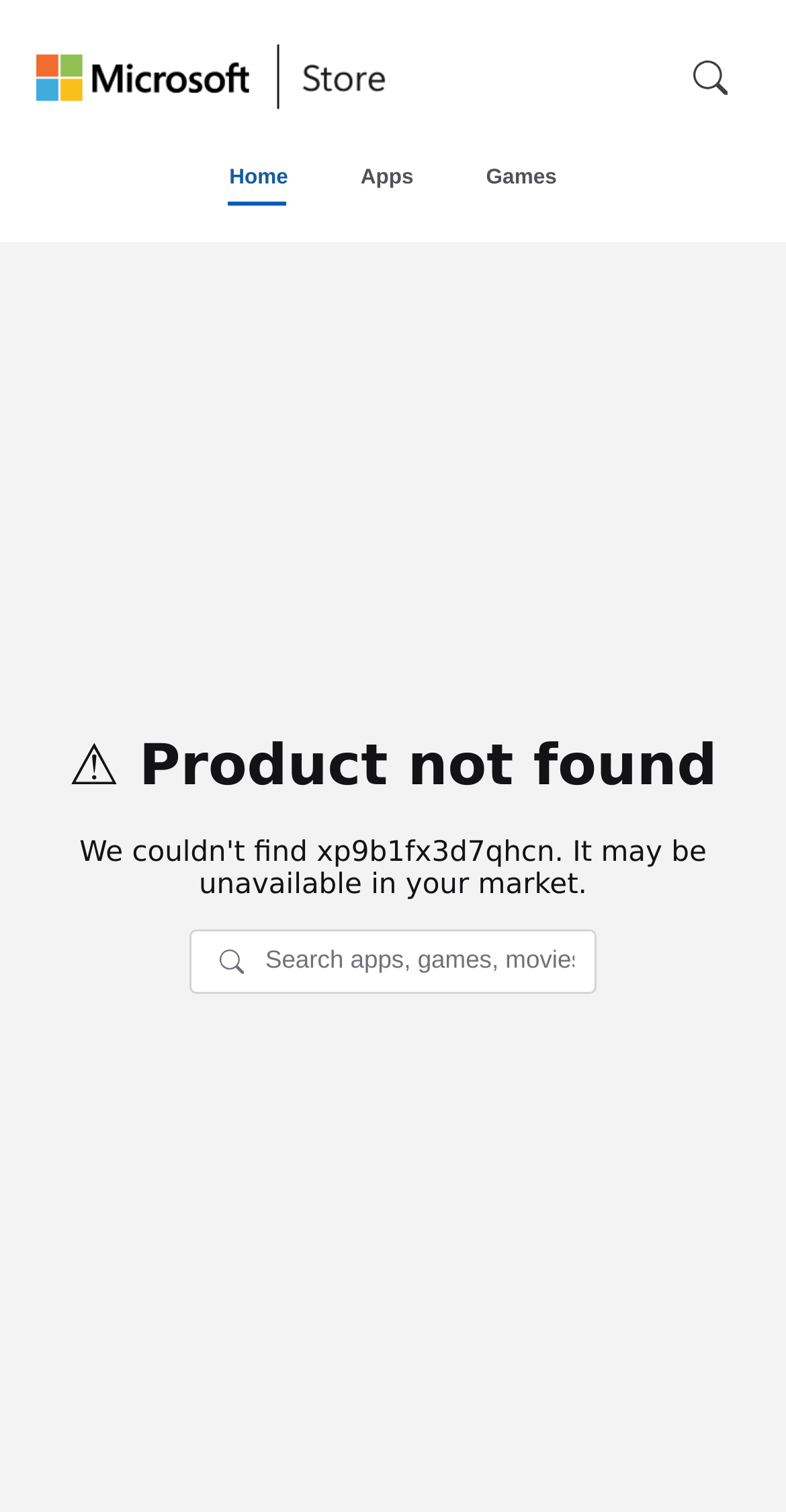Bounding box coordinates should be provided in the format (top-left x, top-left y, bottom-right x, bottom-right y) with all values between 0 and 1. Identify the bounding box for this UI element: name="prefix"

[0.026, 0.009, 0.387, 0.056]